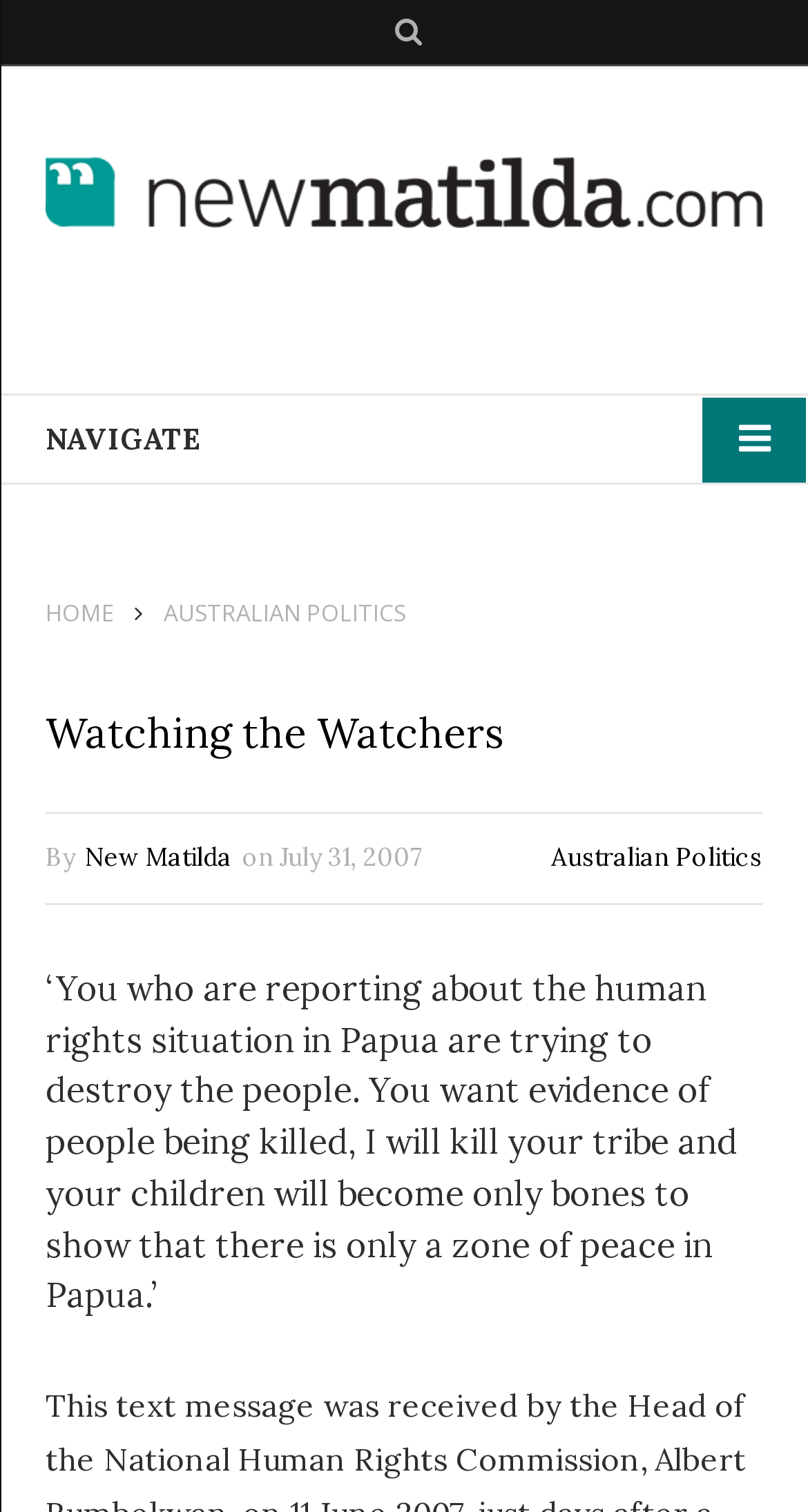Who is the author of the article?
Look at the image and respond with a single word or a short phrase.

Not specified